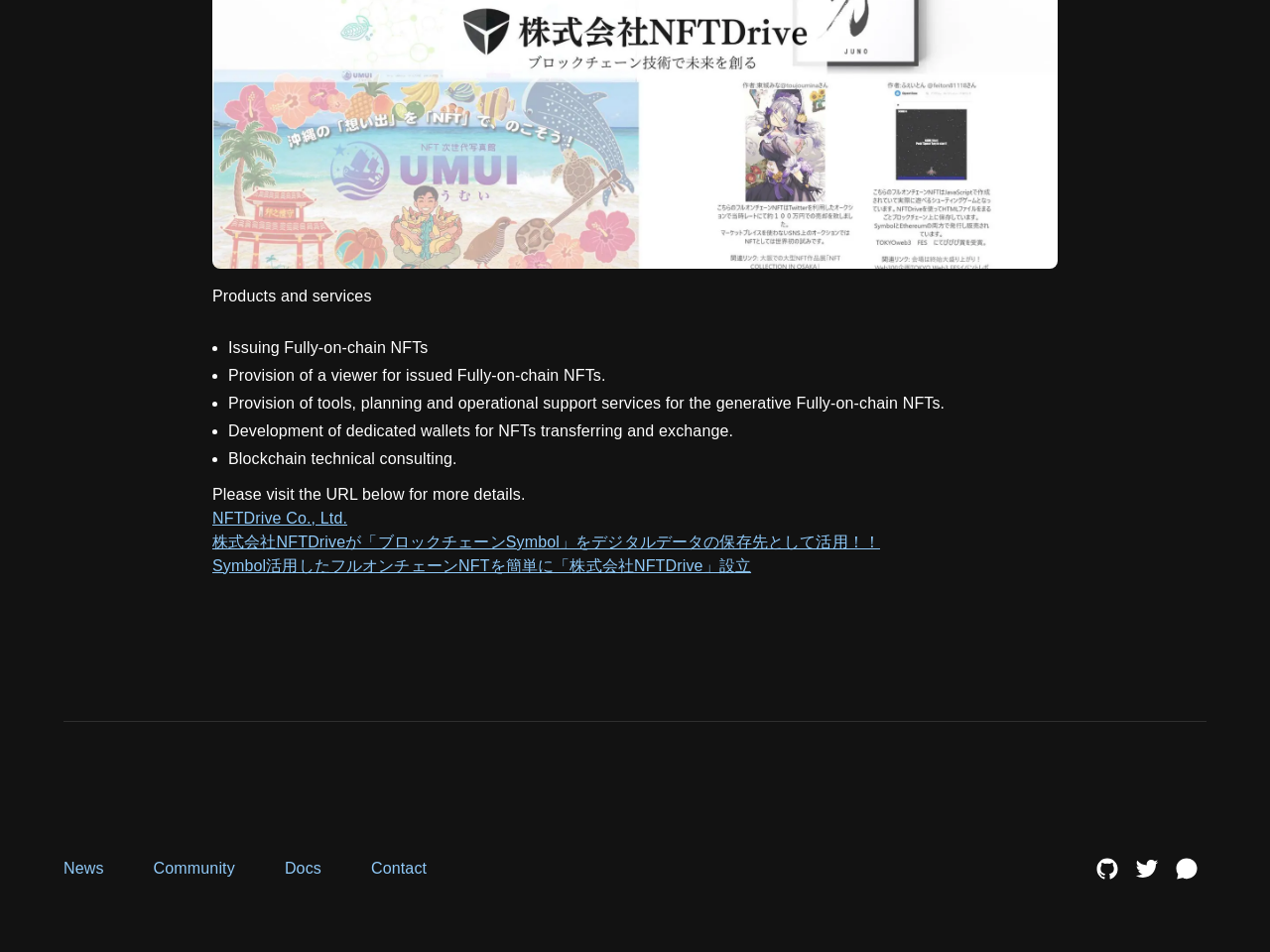Please locate the bounding box coordinates for the element that should be clicked to achieve the following instruction: "Check 'github link'". Ensure the coordinates are given as four float numbers between 0 and 1, i.e., [left, top, right, bottom].

[0.856, 0.891, 0.888, 0.933]